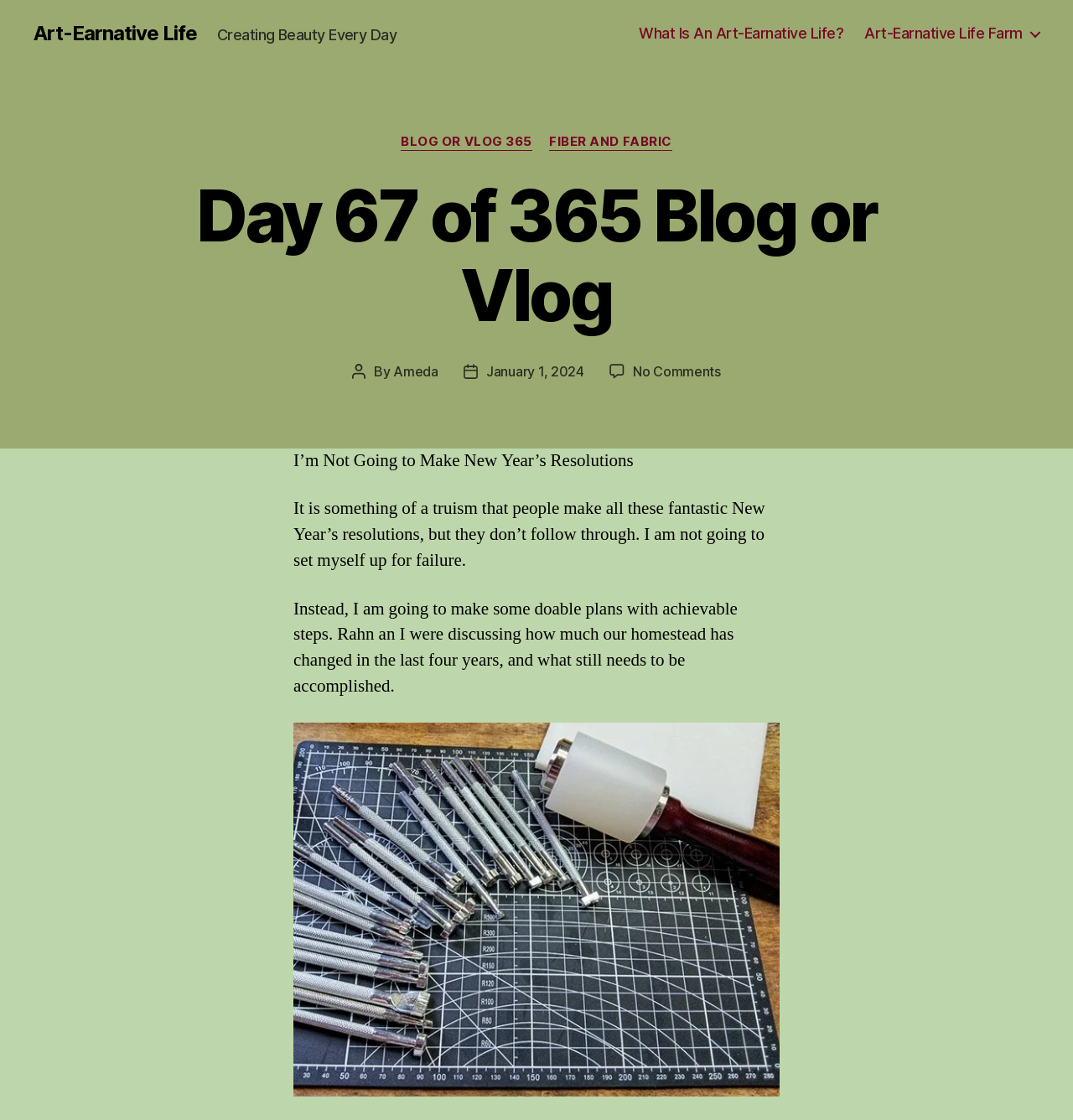Pinpoint the bounding box coordinates of the area that must be clicked to complete this instruction: "Read 'BLOG OR VLOG 365' category".

[0.374, 0.12, 0.496, 0.135]